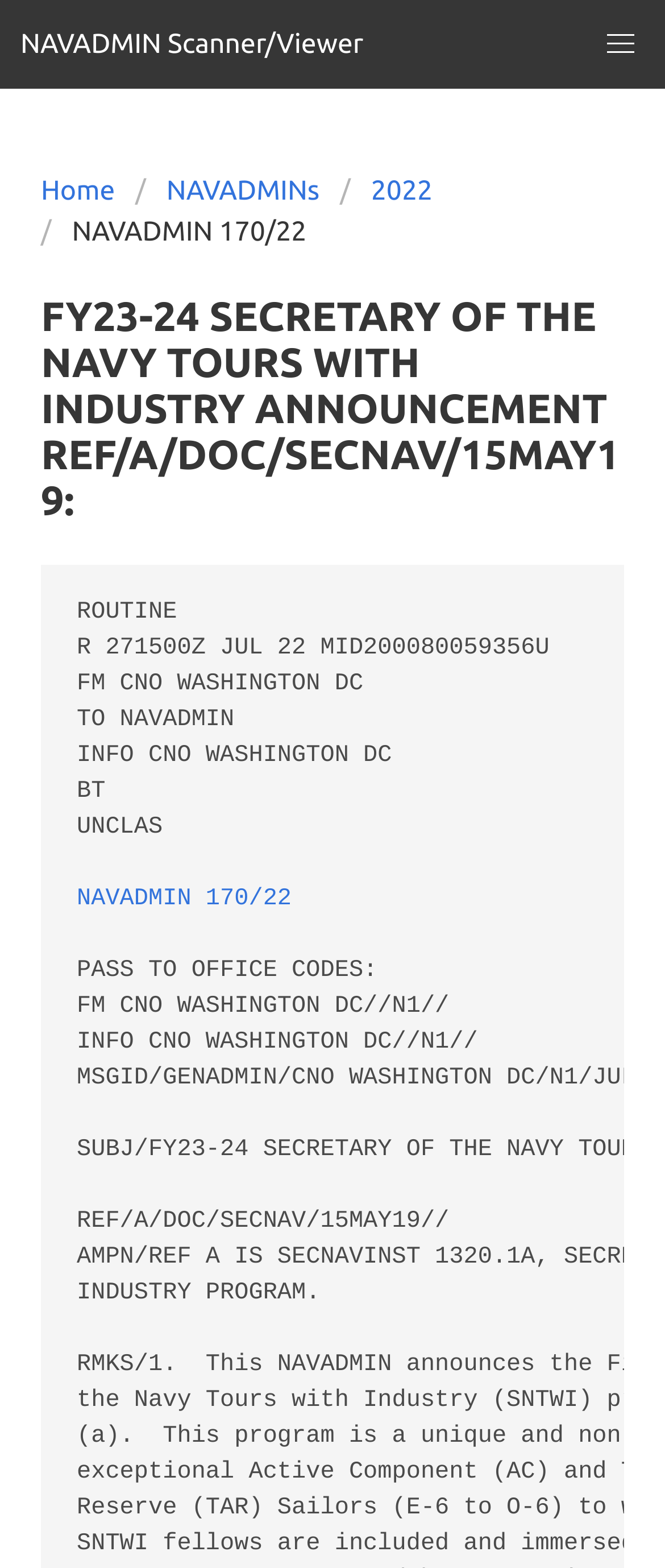Using the webpage screenshot, find the UI element described by NAVADMINs. Provide the bounding box coordinates in the format (top-left x, top-left y, bottom-right x, bottom-right y), ensuring all values are floating point numbers between 0 and 1.

[0.22, 0.109, 0.511, 0.135]